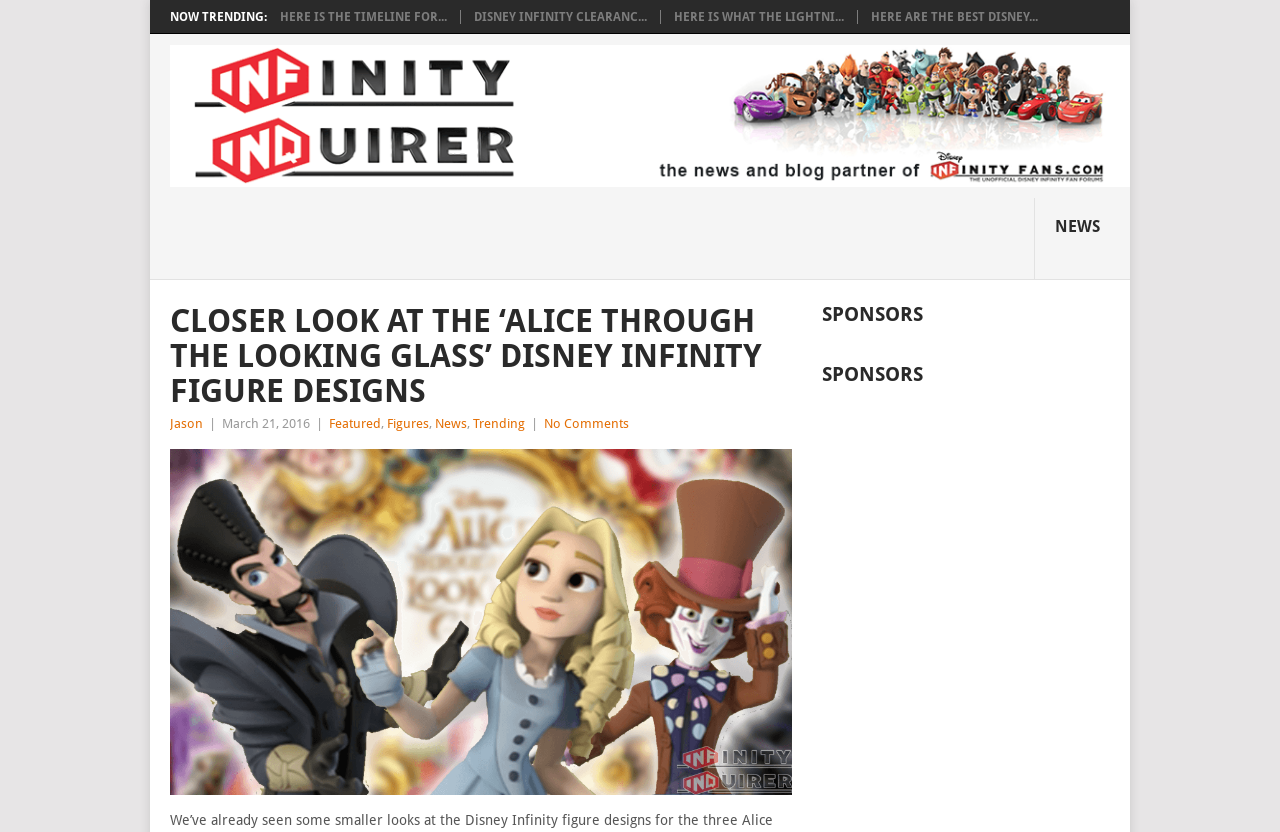Identify the bounding box of the HTML element described here: "News". Provide the coordinates as four float numbers between 0 and 1: [left, top, right, bottom].

[0.808, 0.237, 0.883, 0.336]